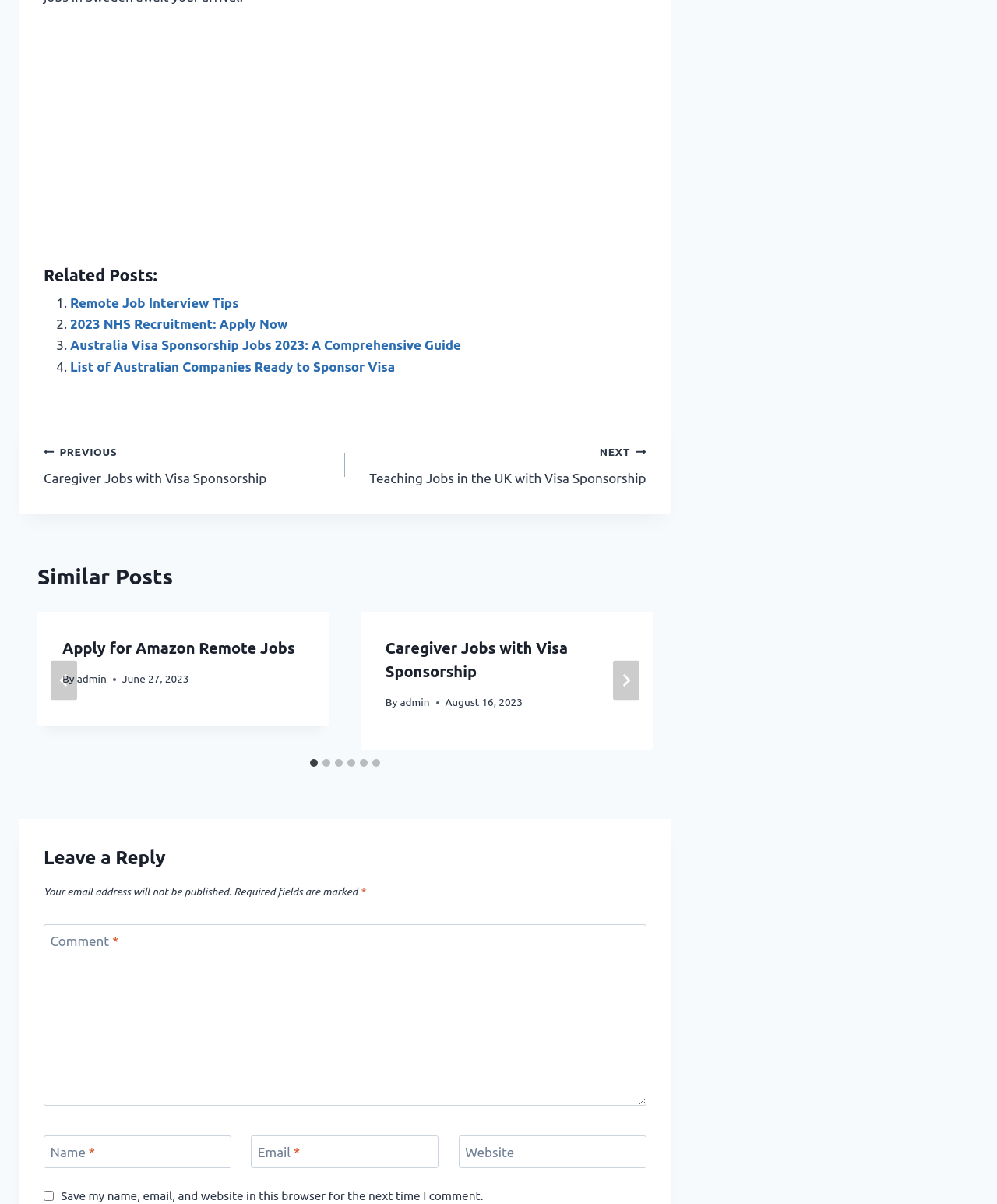Pinpoint the bounding box coordinates of the element you need to click to execute the following instruction: "Enter a comment". The bounding box should be represented by four float numbers between 0 and 1, in the format [left, top, right, bottom].

[0.044, 0.768, 0.648, 0.919]